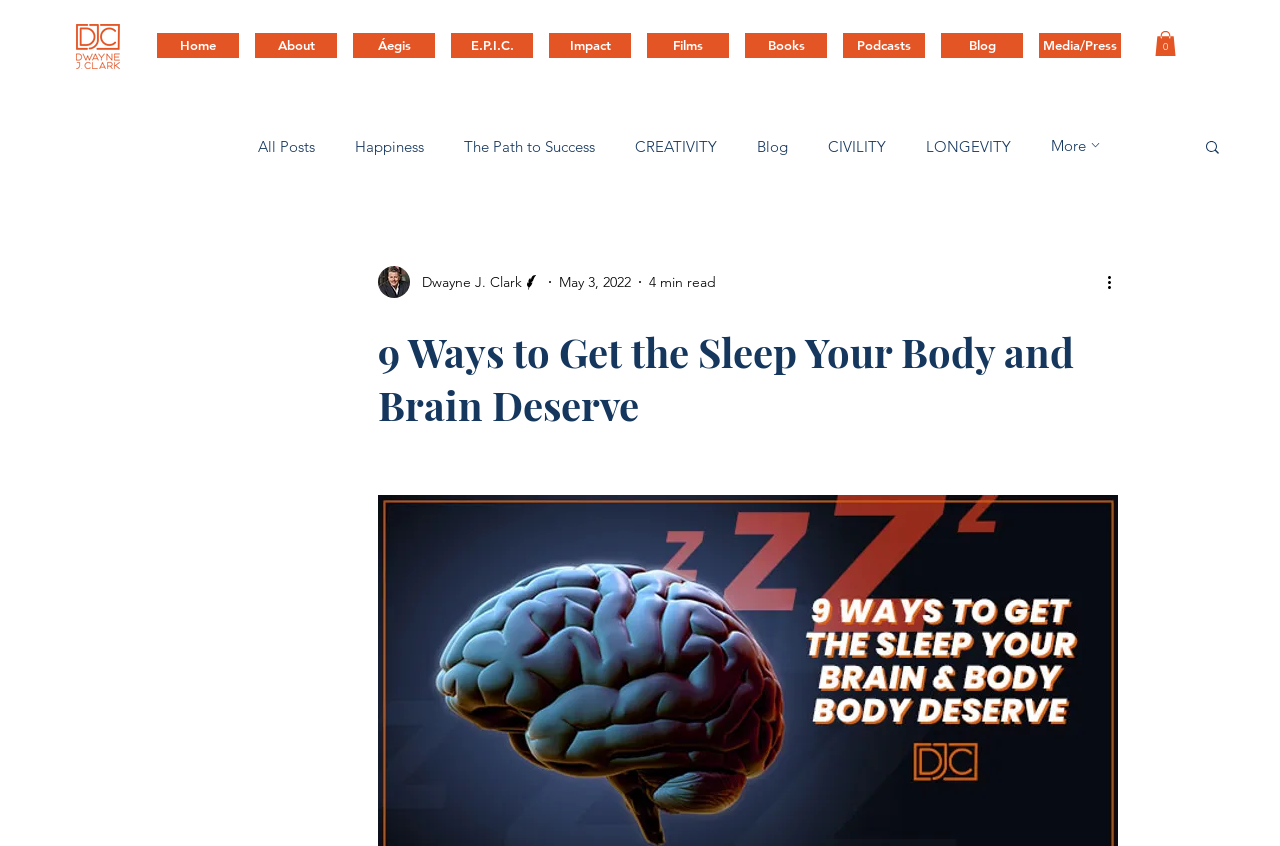Please provide the main heading of the webpage content.

9 Ways to Get the Sleep Your Body and Brain Deserve